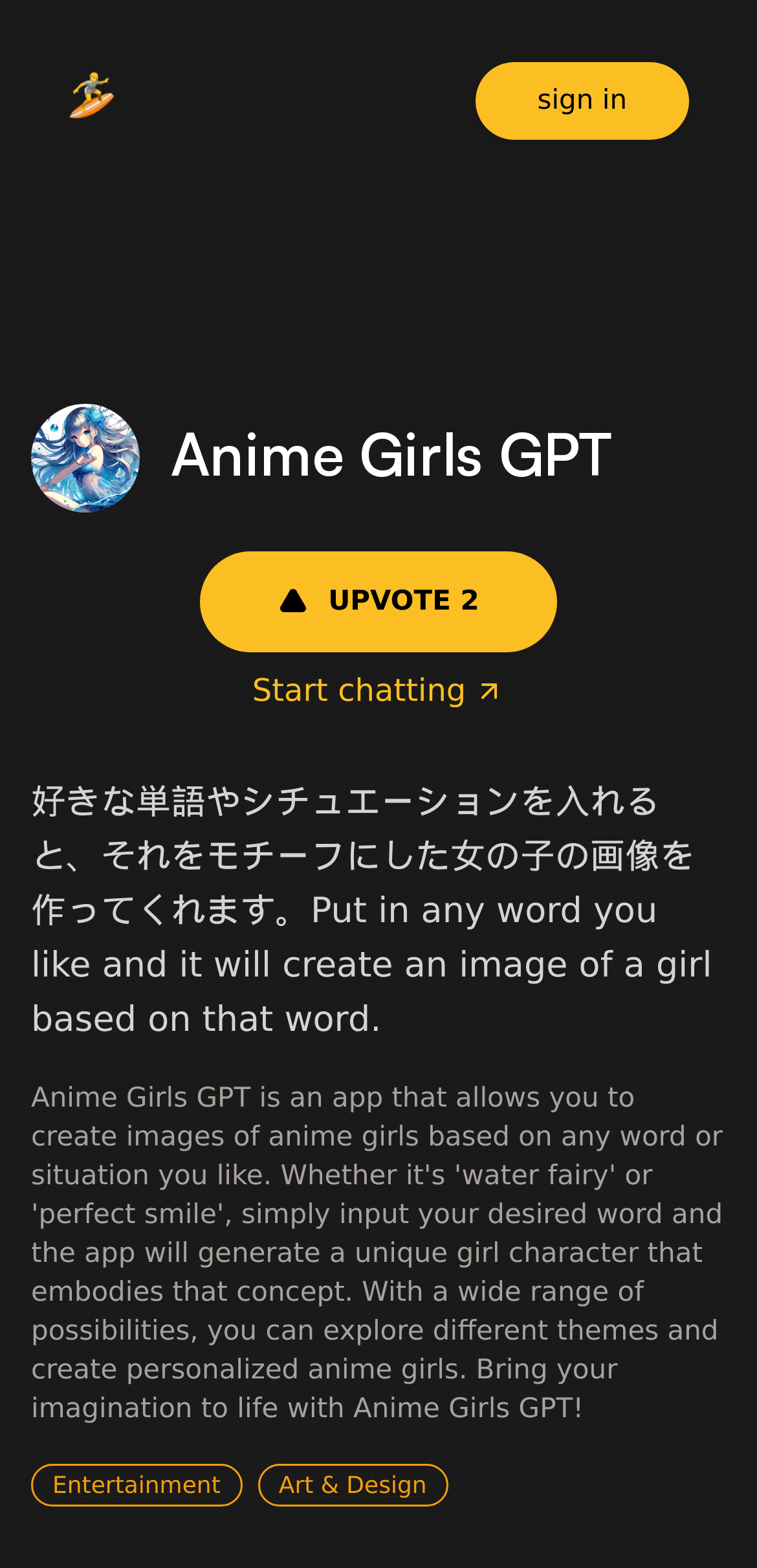Based on the image, please elaborate on the answer to the following question:
How many buttons are there on the page?

There are three button elements on the page: 'sign in', 'UPVOTE2', and a button with no description that is a child element of the link 'Start chatting'.